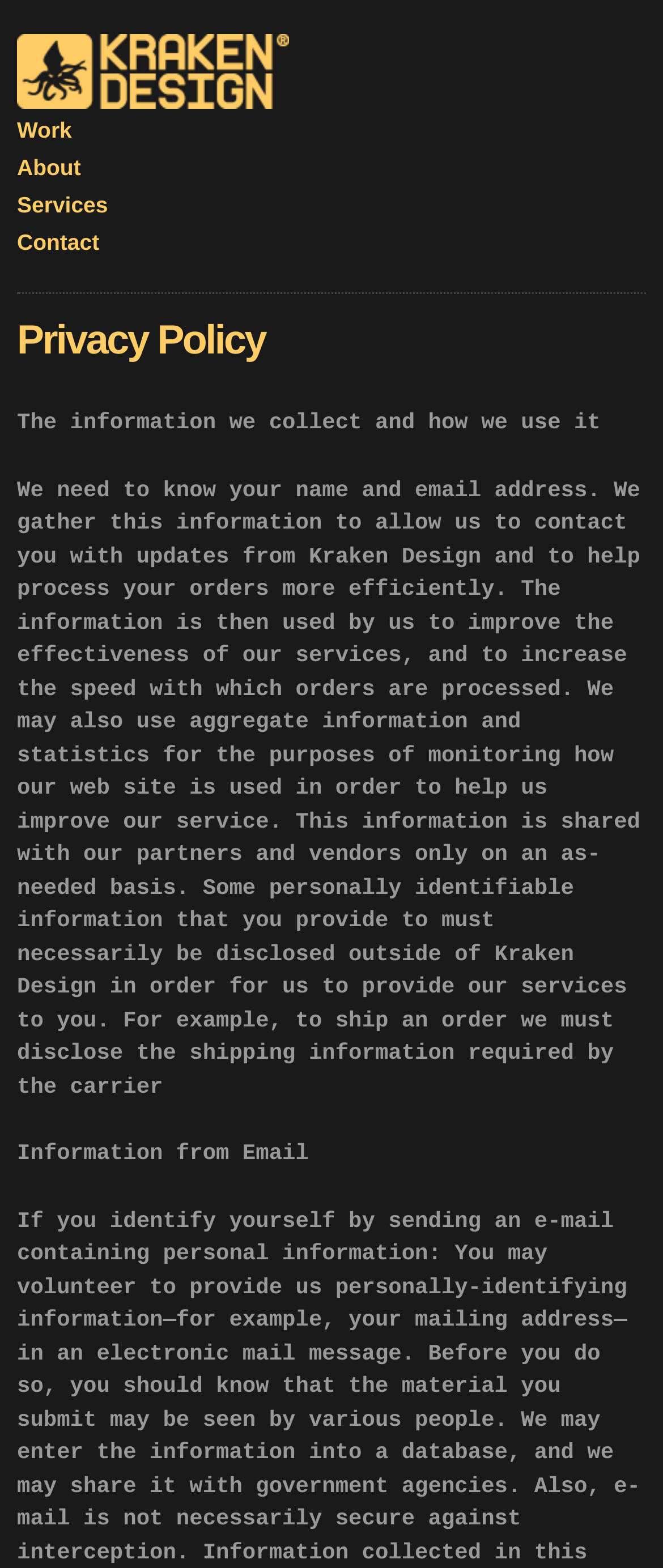Create a detailed narrative of the webpage’s visual and textual elements.

The webpage is titled "Privacy Policy | Kraken Design" and has a prominent link at the top to "Skip to main content". Below this link, there is a navigation menu with four links: "Work", "About", "Services", and "Contact", arranged horizontally from left to right.

The main content of the page is headed by a large heading "Privacy Policy", followed by a brief summary "The information we collect and how we use it". Below this summary, there is a lengthy paragraph of text that explains in detail how Kraken Design collects and uses personal information, including names and email addresses, to provide services and improve their website.

Further down the page, there is a subheading "Information from Email" that likely provides additional information on how email data is used. Overall, the webpage appears to be a detailed privacy policy document that outlines how Kraken Design handles user data.